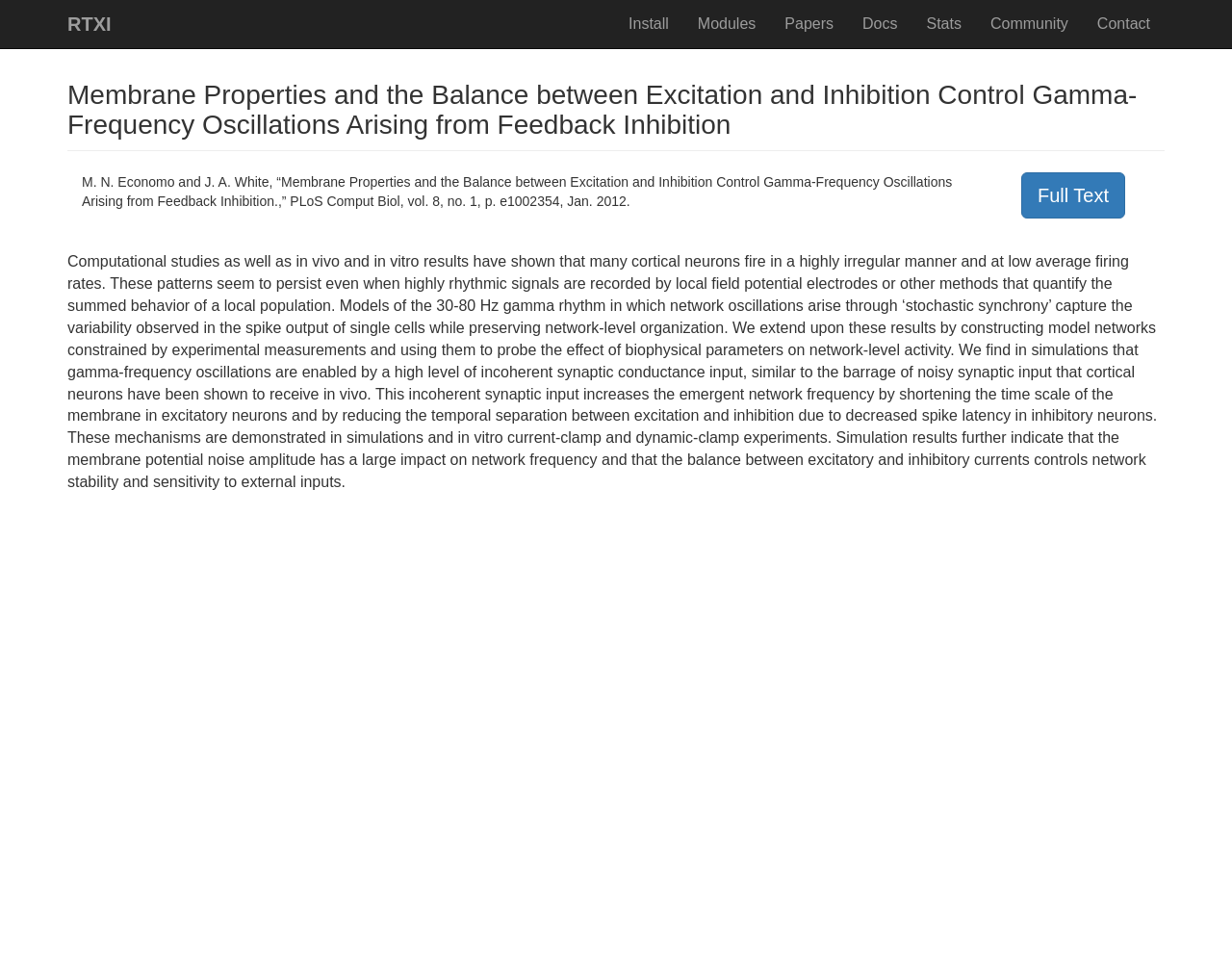Find the bounding box coordinates of the UI element according to this description: "Community".

[0.792, 0.0, 0.879, 0.049]